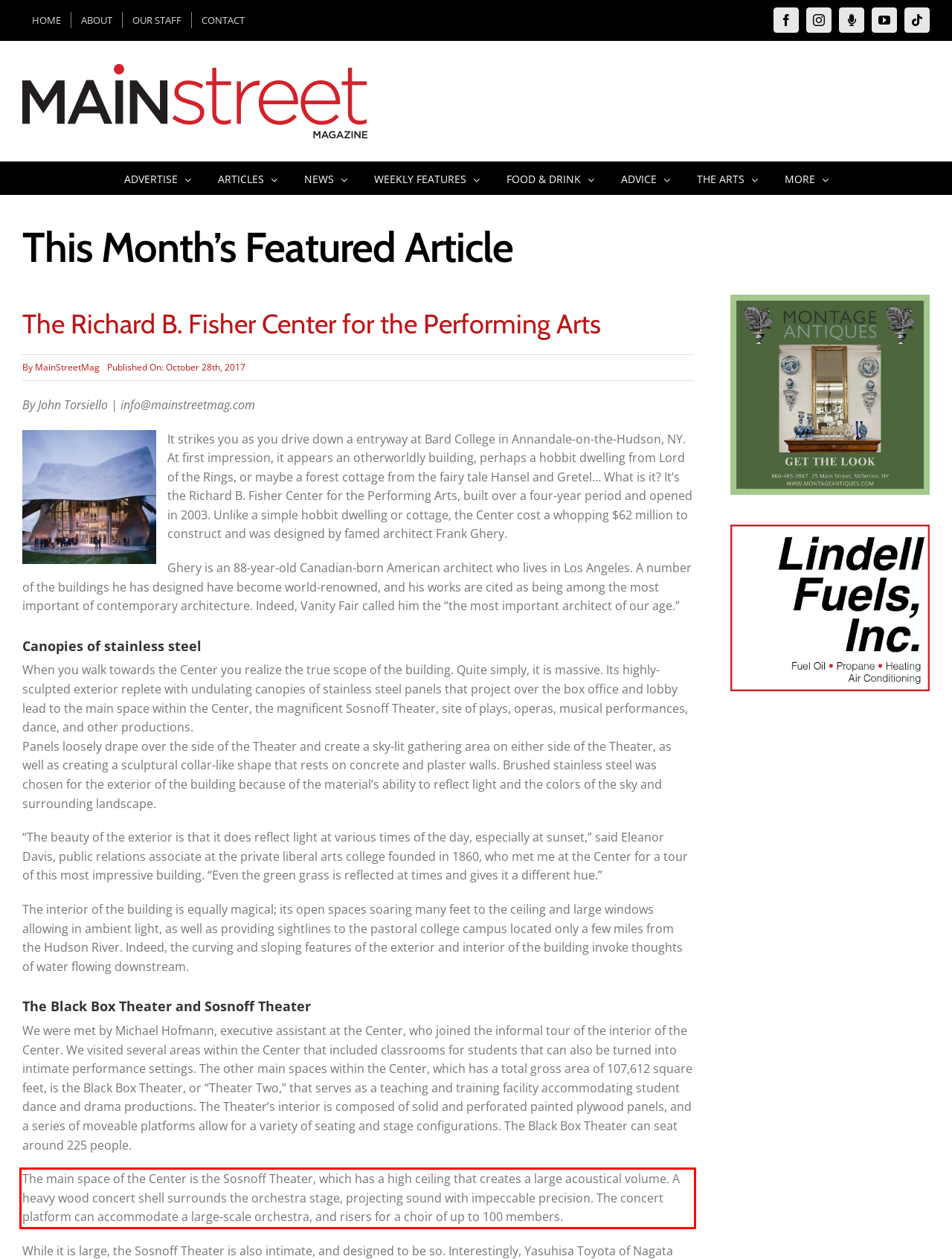Identify the text inside the red bounding box on the provided webpage screenshot by performing OCR.

The main space of the Center is the Sosnoff Theater, which has a high ceiling that creates a large acoustical volume. A heavy wood concert shell surrounds the orchestra stage, projecting sound with impeccable precision. The concert platform can accommodate a large-scale orchestra, and risers for a choir of up to 100 members.